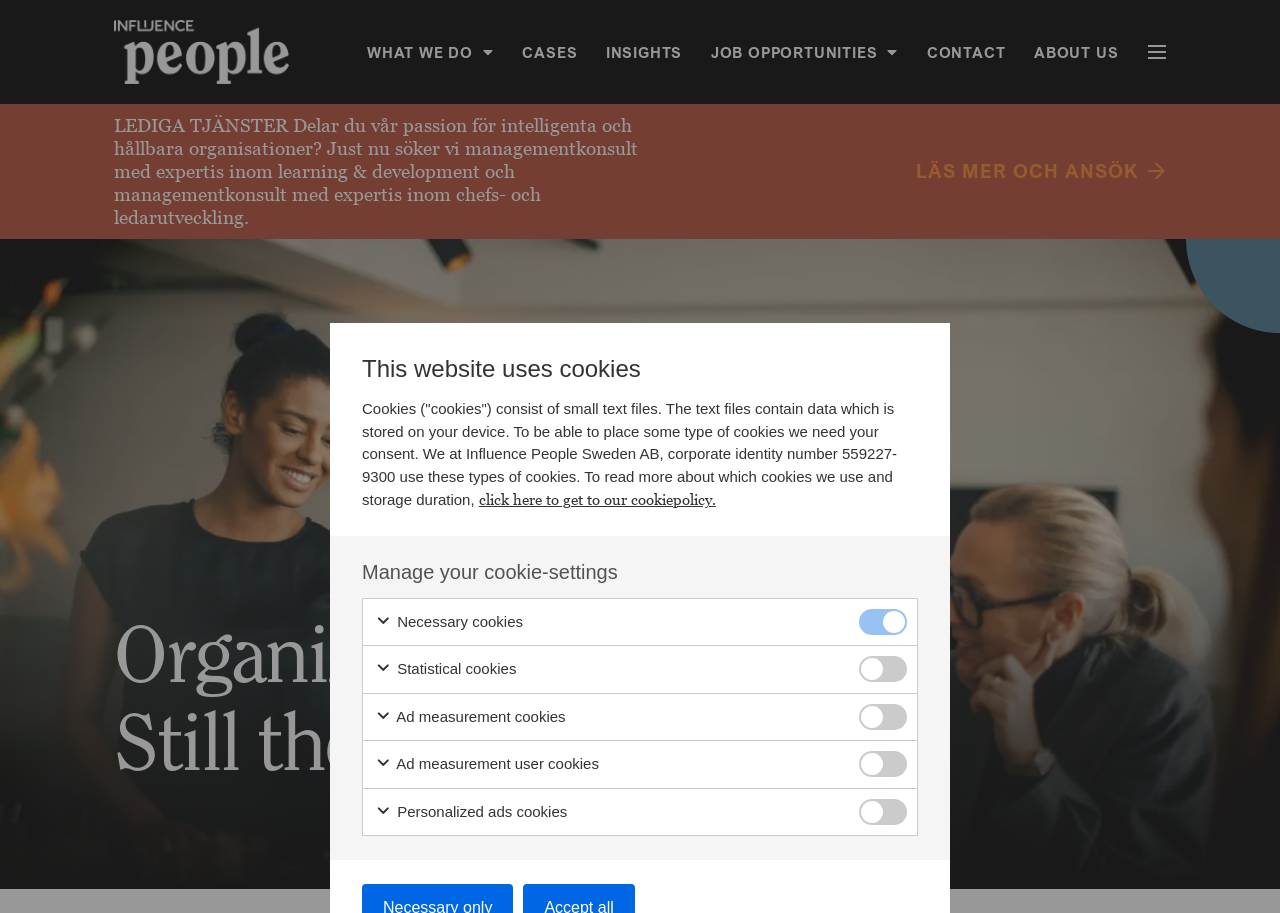By analyzing the image, answer the following question with a detailed response: What is the logo of the organization?

The logo of the organization is 'Influence People' which is an image element located at the top left corner of the webpage with a bounding box coordinate of [0.089, 0.022, 0.225, 0.092].